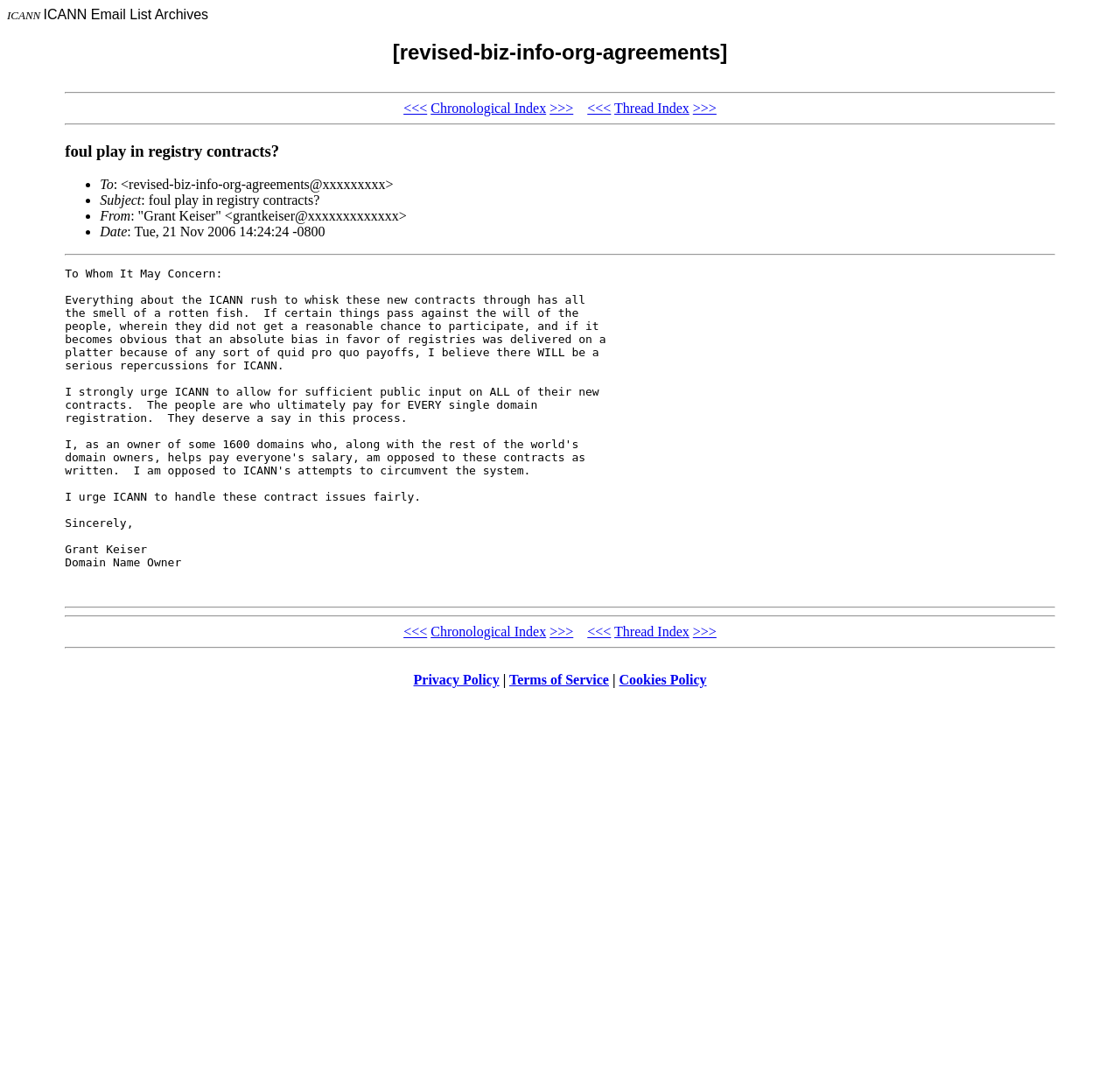What is the date of the email?
Based on the screenshot, answer the question with a single word or phrase.

Tue, 21 Nov 2006 14:24:24 -0800